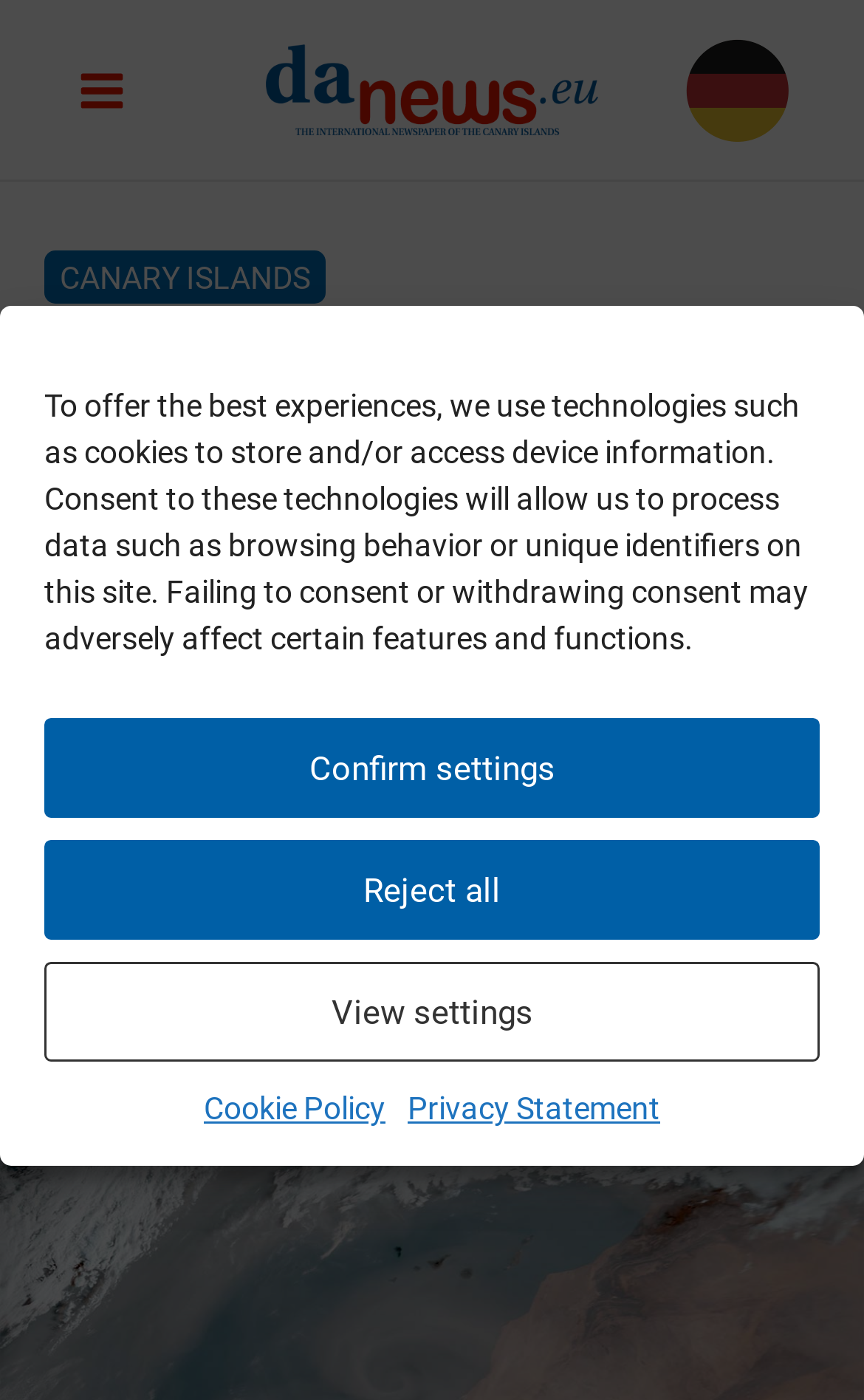Please provide a comprehensive response to the question below by analyzing the image: 
What is the warning about?

I found the warning about calima pre-alert by looking at the heading element that says 'The Canary Islands government issues recommendations due to calima pre-alert' which is located at the top of the webpage.